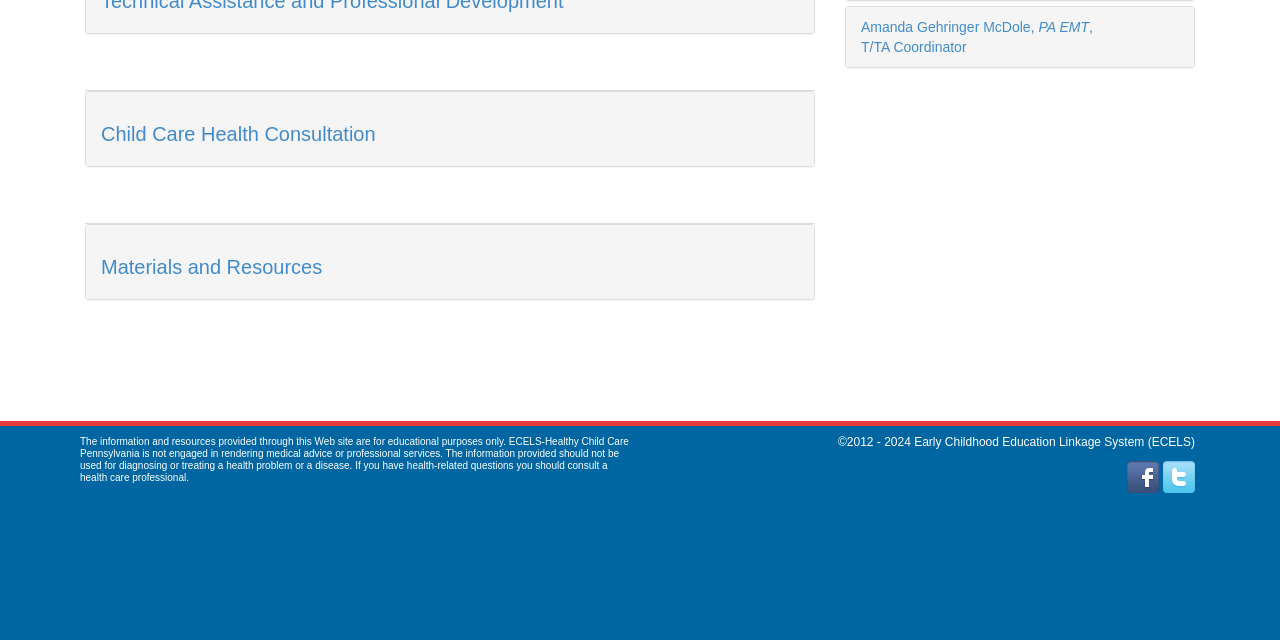Locate and provide the bounding box coordinates for the HTML element that matches this description: "Child Care Health Consultation".

[0.079, 0.191, 0.624, 0.228]